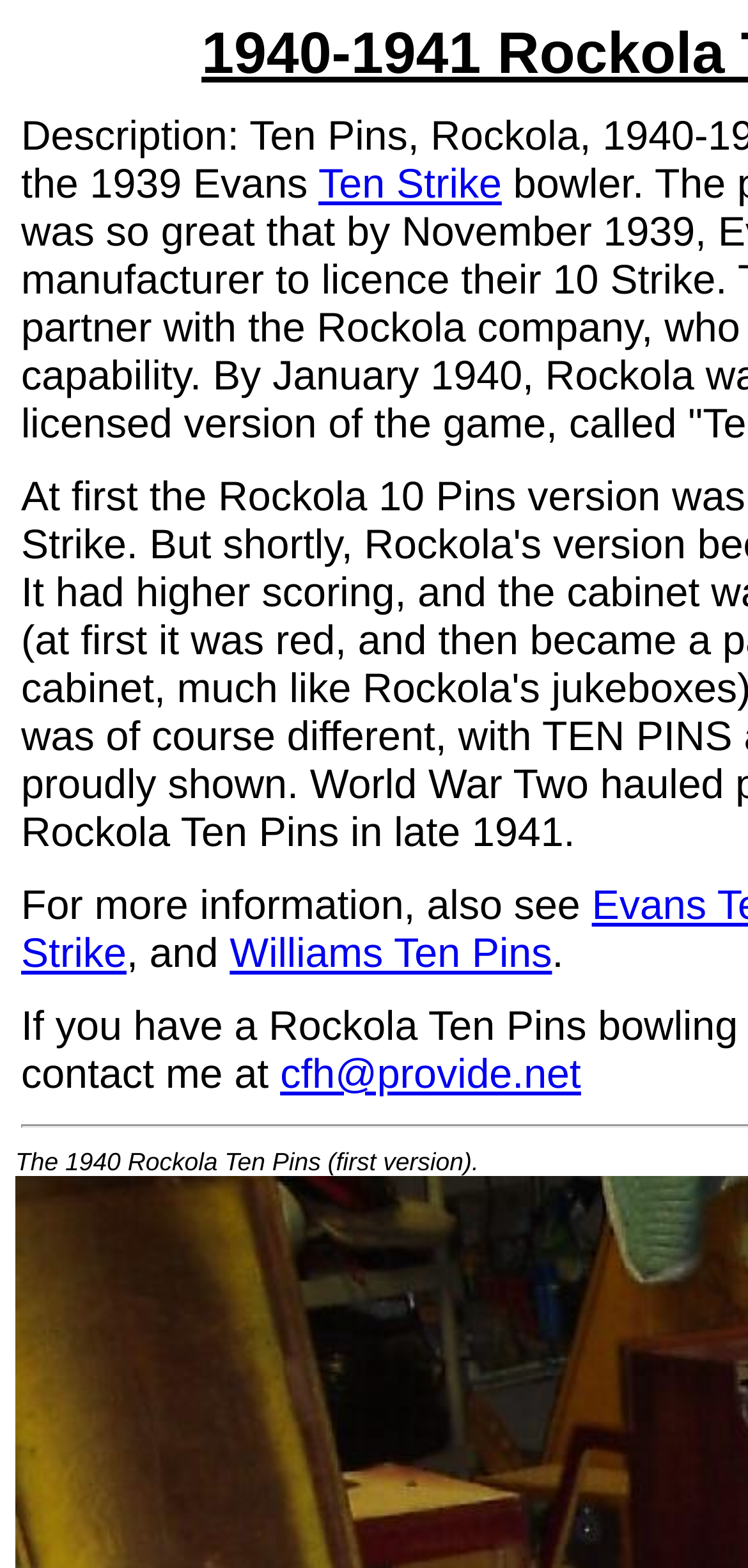Find the bounding box coordinates for the UI element whose description is: "Williams Ten Pins". The coordinates should be four float numbers between 0 and 1, in the format [left, top, right, bottom].

[0.307, 0.593, 0.738, 0.623]